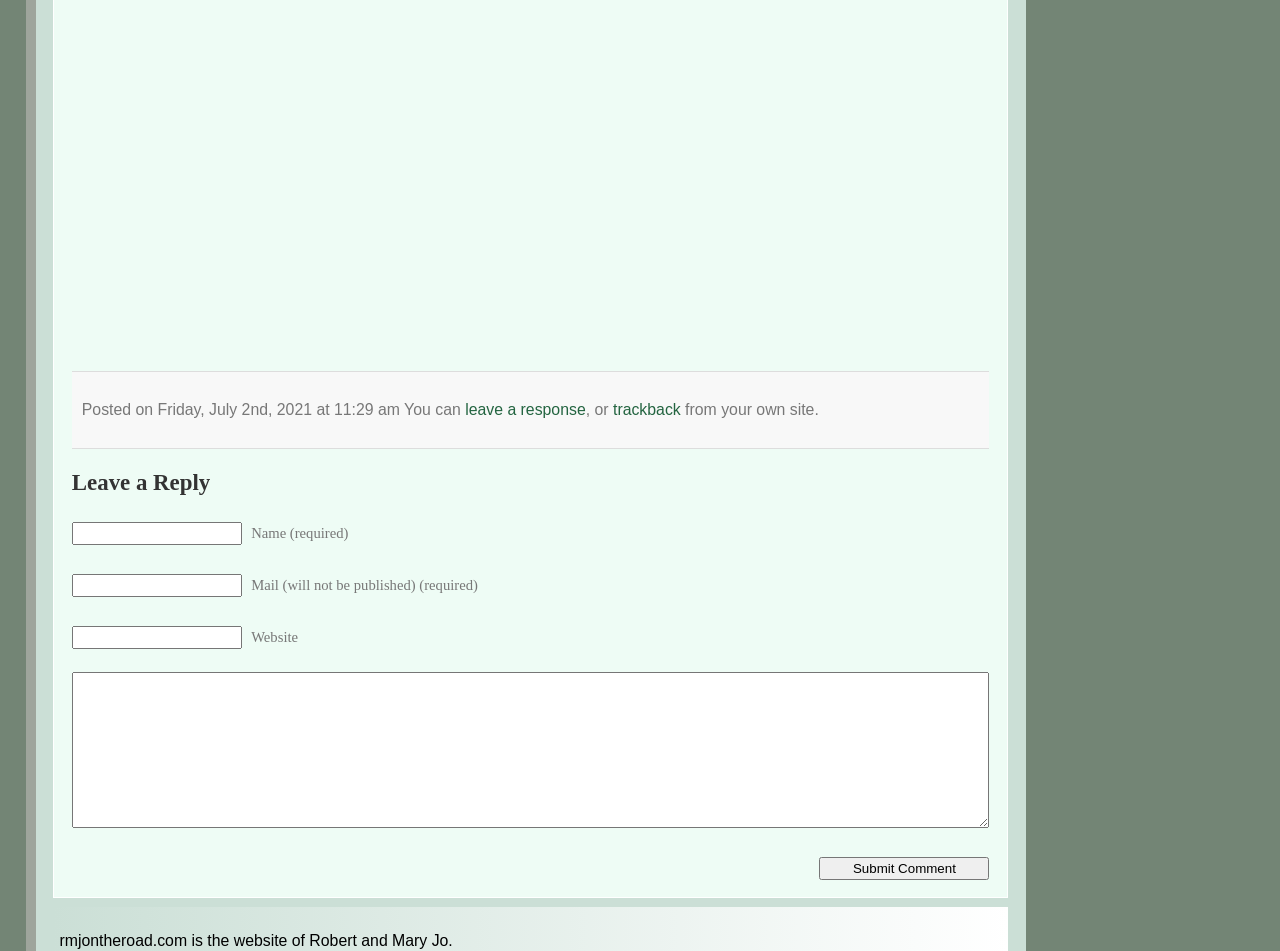Provide a one-word or one-phrase answer to the question:
What is the purpose of the textbox with the label 'Website'?

To enter a website URL